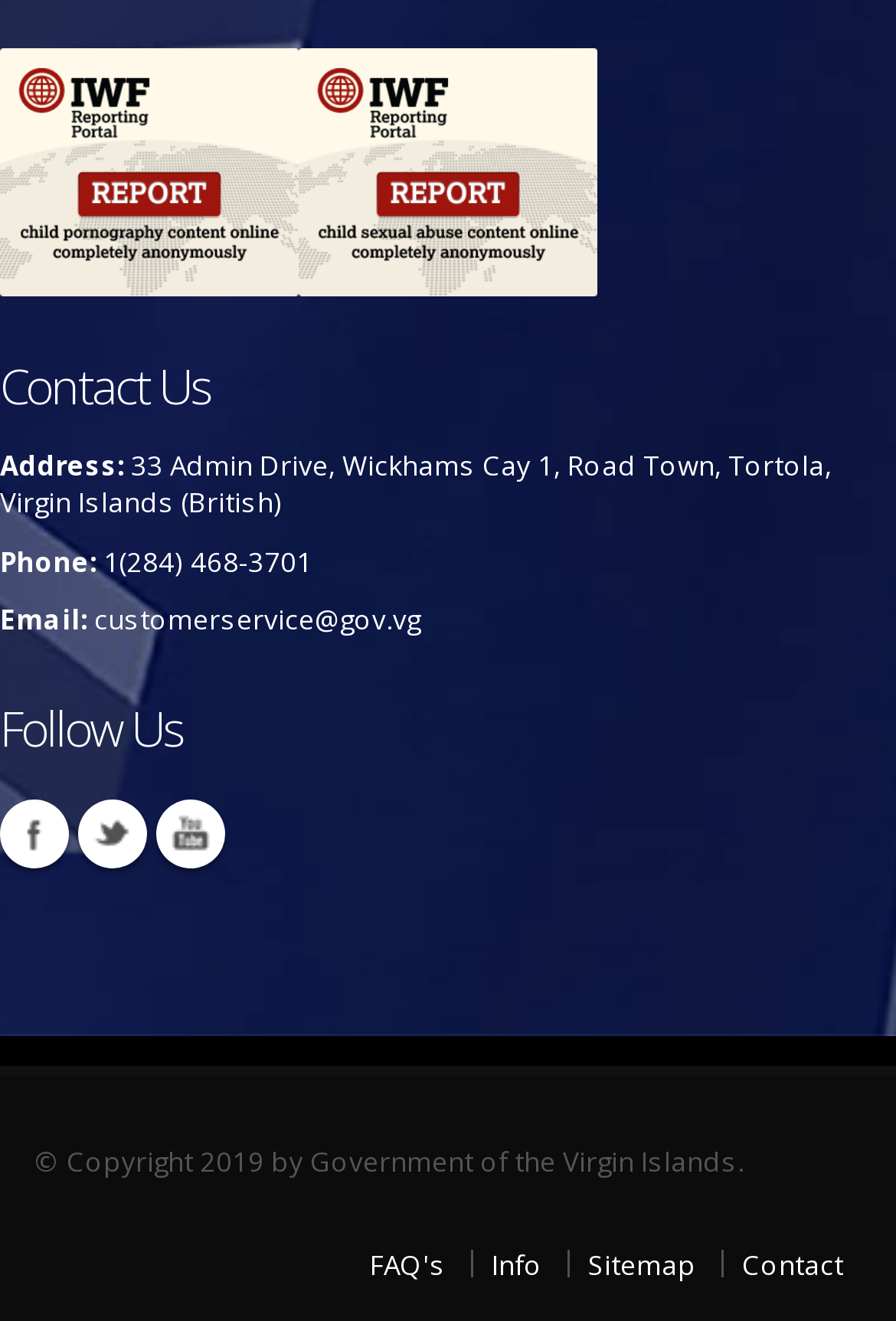Give a one-word or short phrase answer to this question: 
How many social media platforms are listed to follow?

3